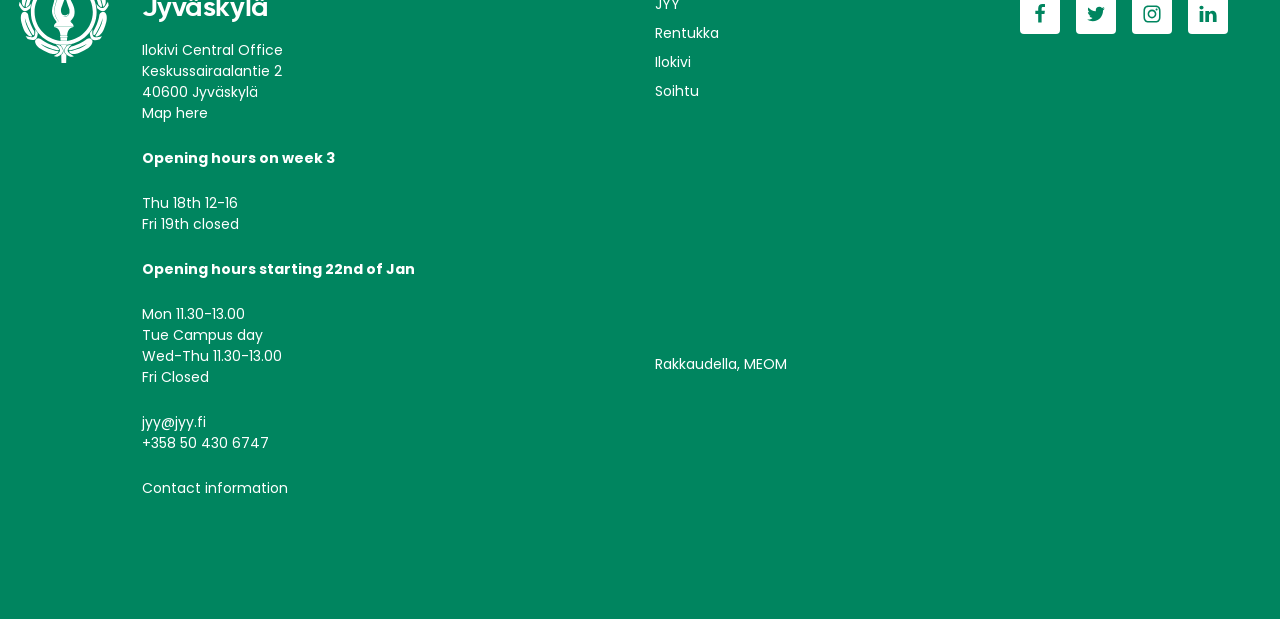Give a one-word or short phrase answer to this question: 
What is the email address of Ilokivi Central Office?

jyy@jyy.fi